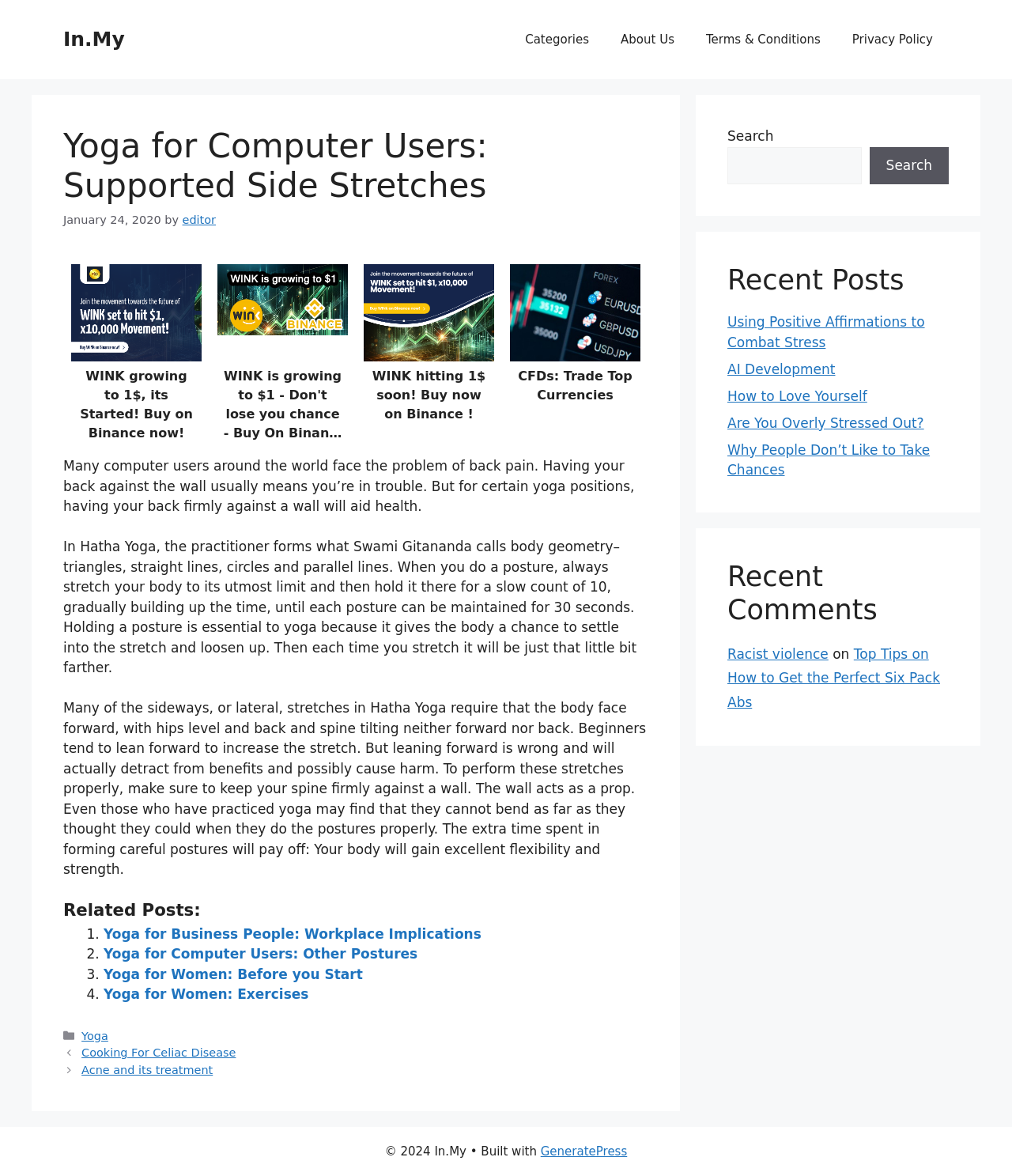Please locate the bounding box coordinates of the element's region that needs to be clicked to follow the instruction: "Search for something". The bounding box coordinates should be provided as four float numbers between 0 and 1, i.e., [left, top, right, bottom].

[0.719, 0.125, 0.851, 0.157]